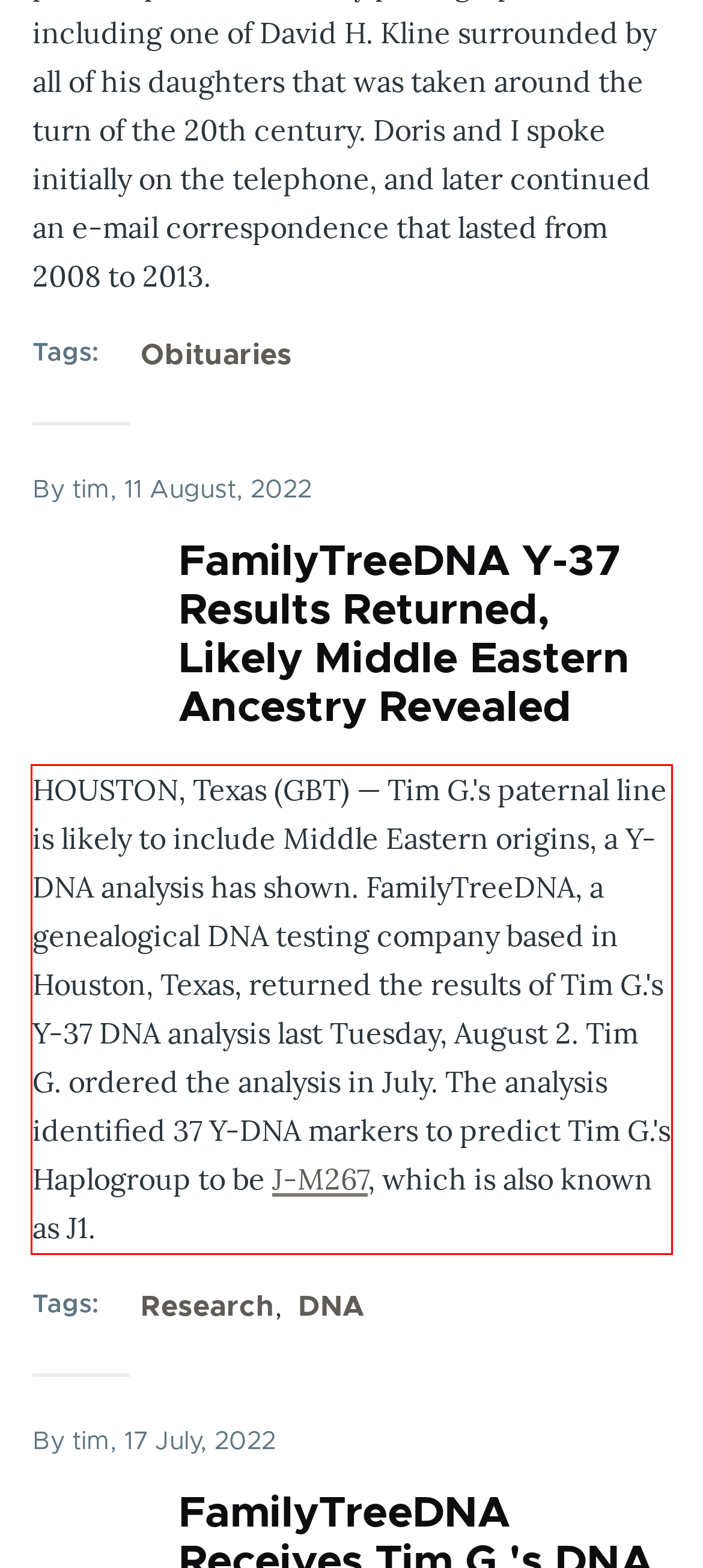In the screenshot of the webpage, find the red bounding box and perform OCR to obtain the text content restricted within this red bounding box.

HOUSTON, Texas (GBT) — Tim G.'s paternal line is likely to include Middle Eastern origins, a Y-DNA analysis has shown. FamilyTreeDNA, a genealogical DNA testing company based in Houston, Texas, returned the results of Tim G.'s Y-37 DNA analysis last Tuesday, August 2. Tim G. ordered the analysis in July. The analysis identified 37 Y-DNA markers to predict Tim G.'s Haplogroup to be J-M267, which is also known as J1.